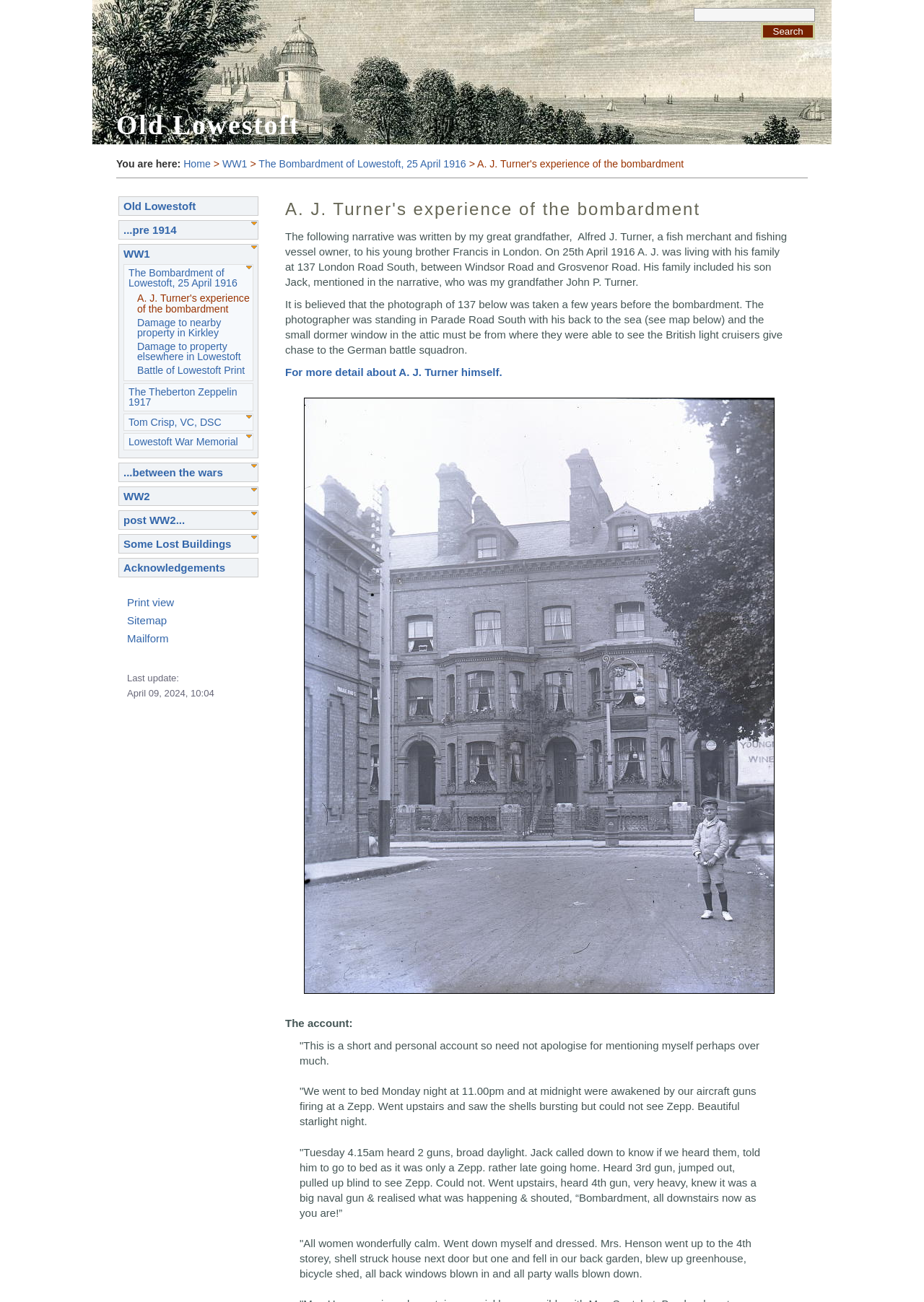Specify the bounding box coordinates of the area to click in order to execute this command: 'Go to the ABOUT page'. The coordinates should consist of four float numbers ranging from 0 to 1, and should be formatted as [left, top, right, bottom].

None